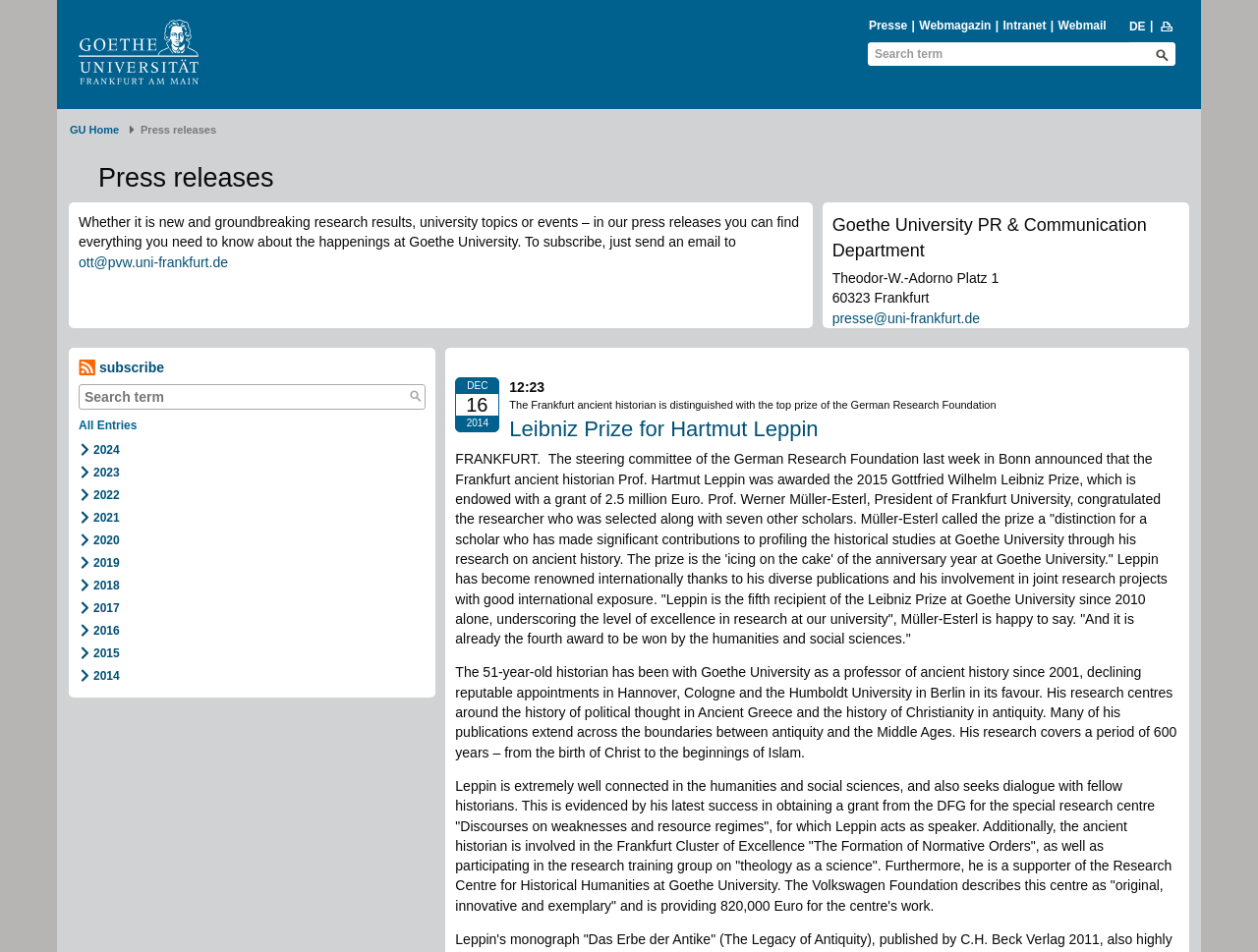What is the amount of the grant awarded to Hartmut Leppin?
Based on the visual, give a brief answer using one word or a short phrase.

2.5 million Euro